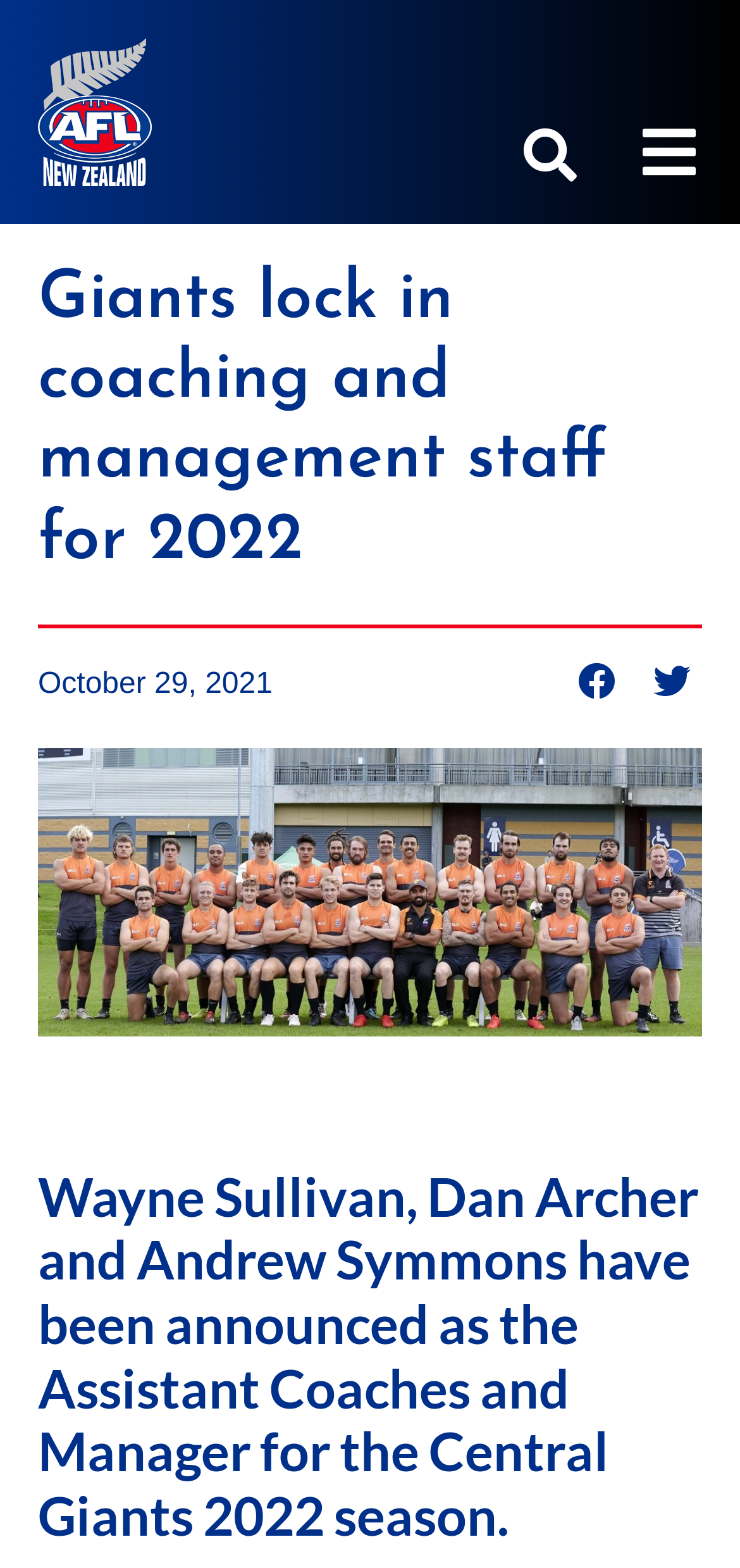Identify and provide the bounding box coordinates of the UI element described: "aria-label="Open/Close Menu"". The coordinates should be formatted as [left, top, right, bottom], with each number being a float between 0 and 1.

[0.859, 0.076, 0.949, 0.119]